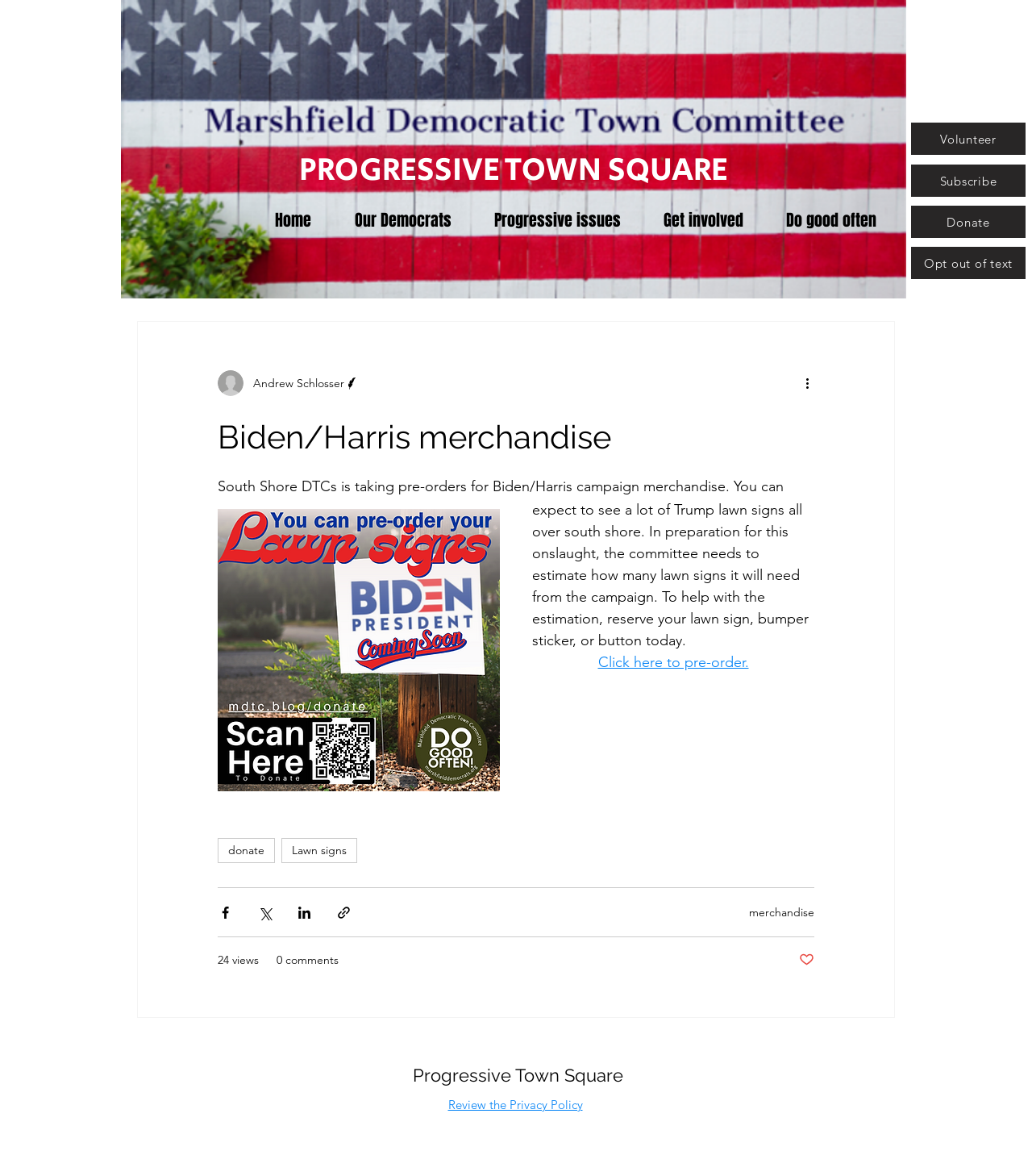Answer the question using only a single word or phrase: 
What can be pre-ordered?

Lawn sign, bumper sticker, or button